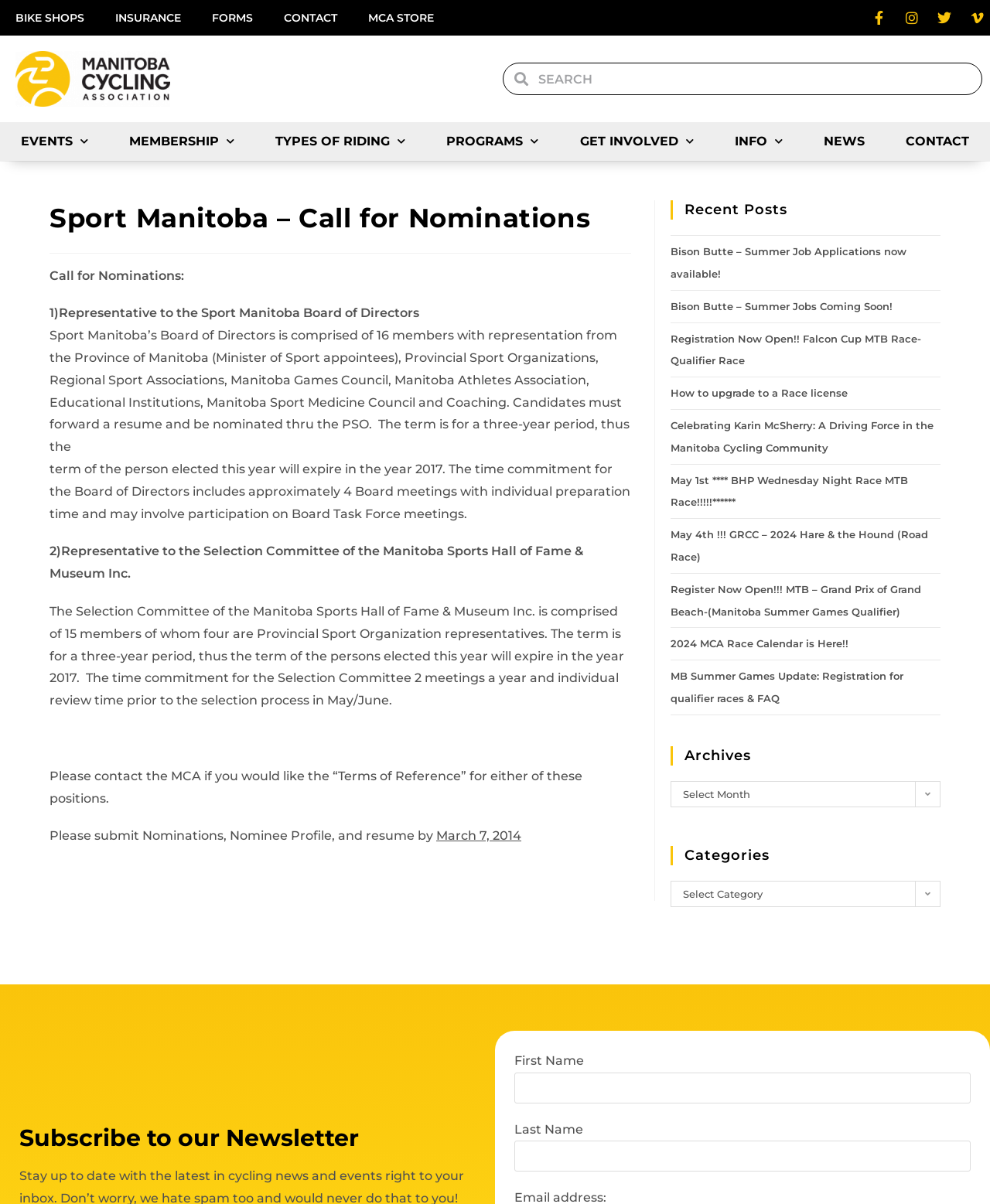Find and provide the bounding box coordinates for the UI element described with: "Programs".

[0.43, 0.103, 0.565, 0.132]